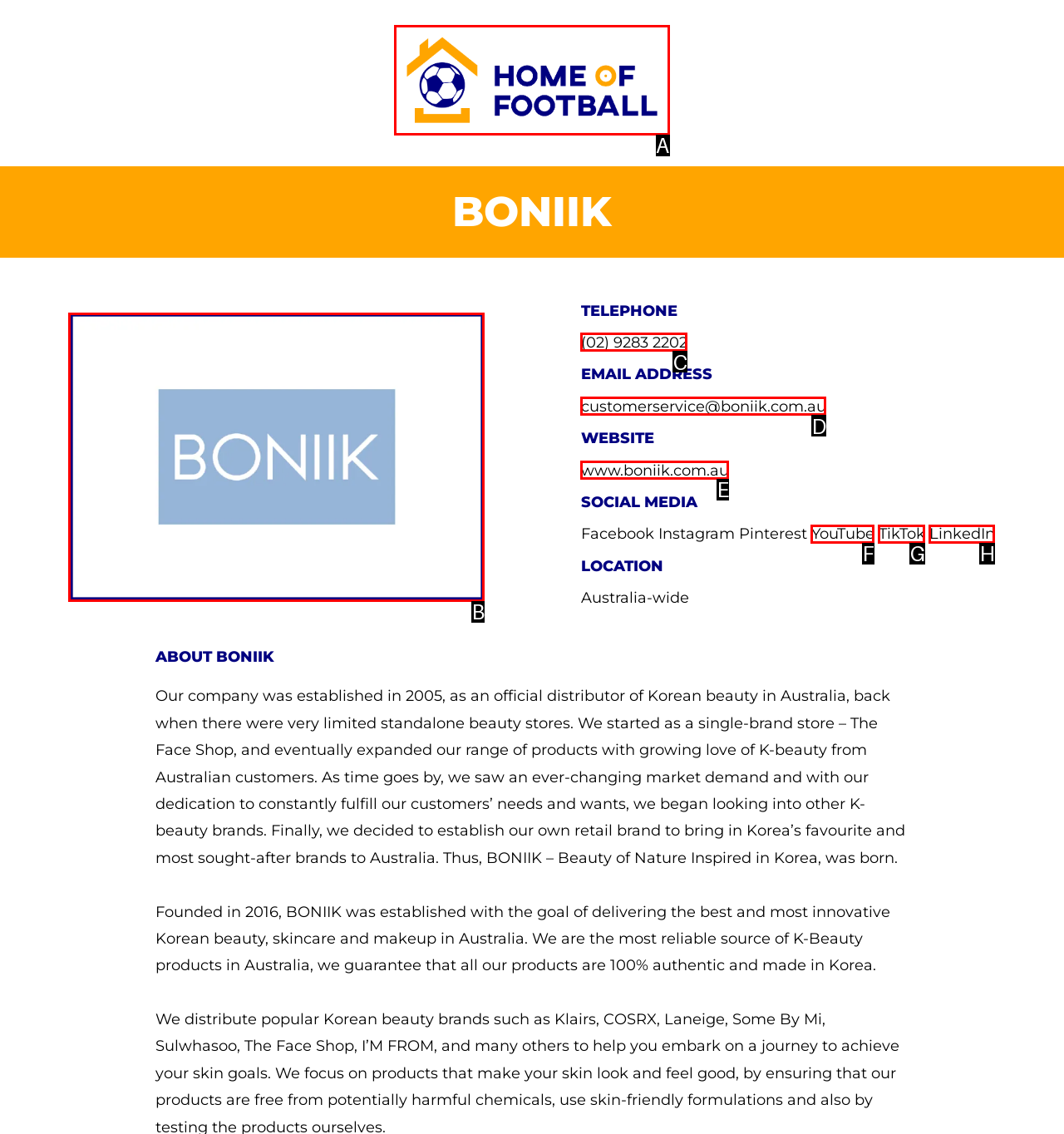For the task: Click on Home of Football, identify the HTML element to click.
Provide the letter corresponding to the right choice from the given options.

A